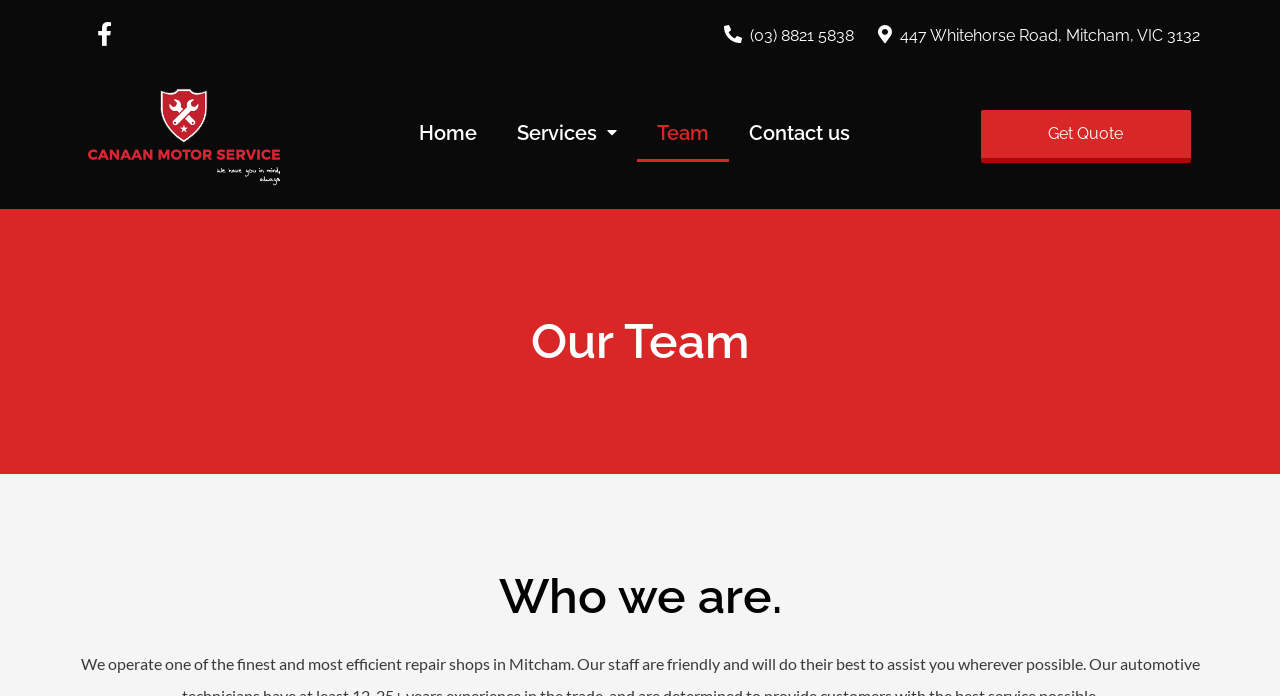Please answer the following question as detailed as possible based on the image: 
What is the address of the company?

I found the address by looking at the links on the top of the page, and one of them is labeled as '447 Whitehorse Road, Mitcham, VIC 3132', which is a typical format for an address.